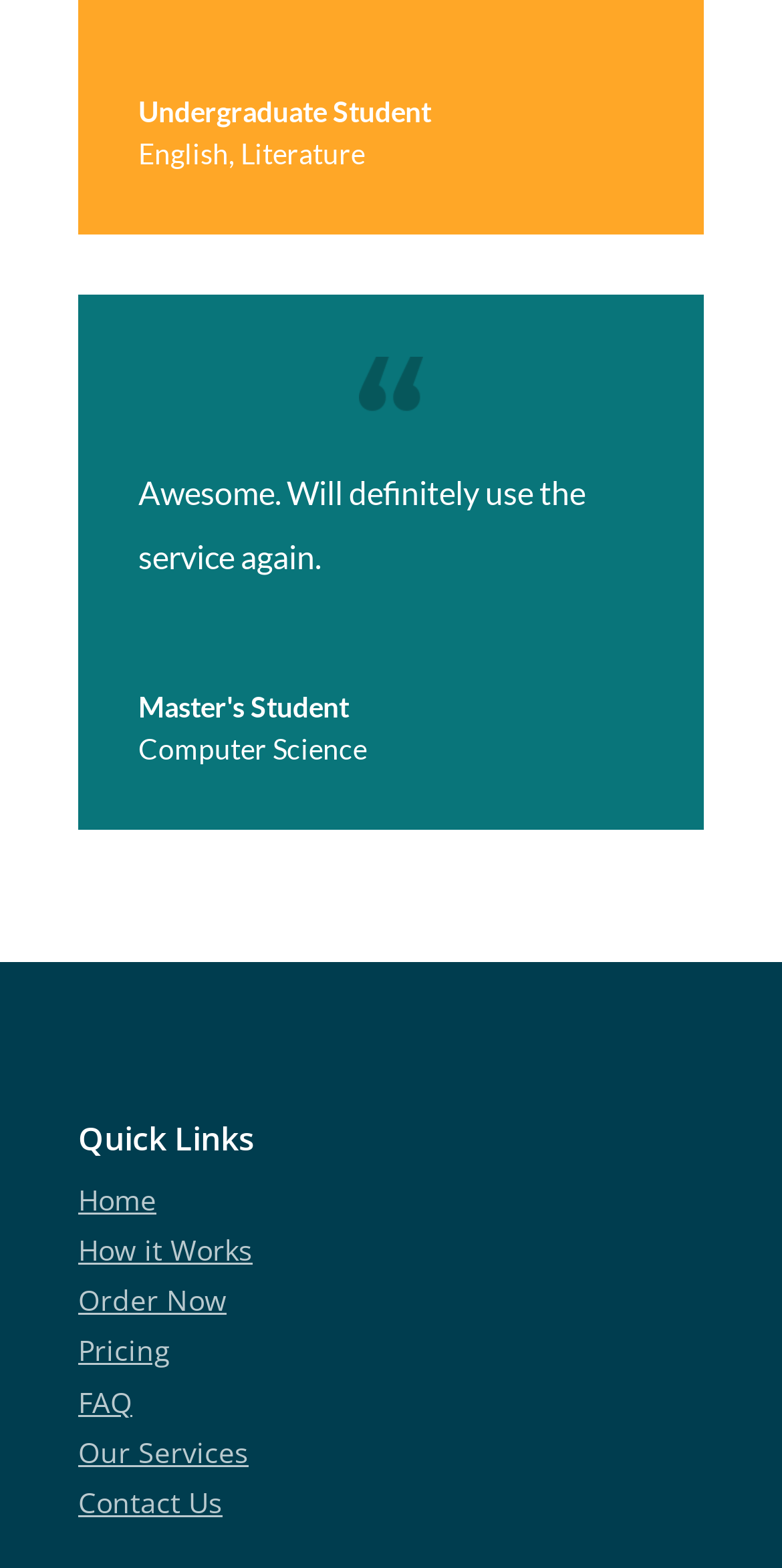Please answer the following question using a single word or phrase: 
How many quick links are available?

7